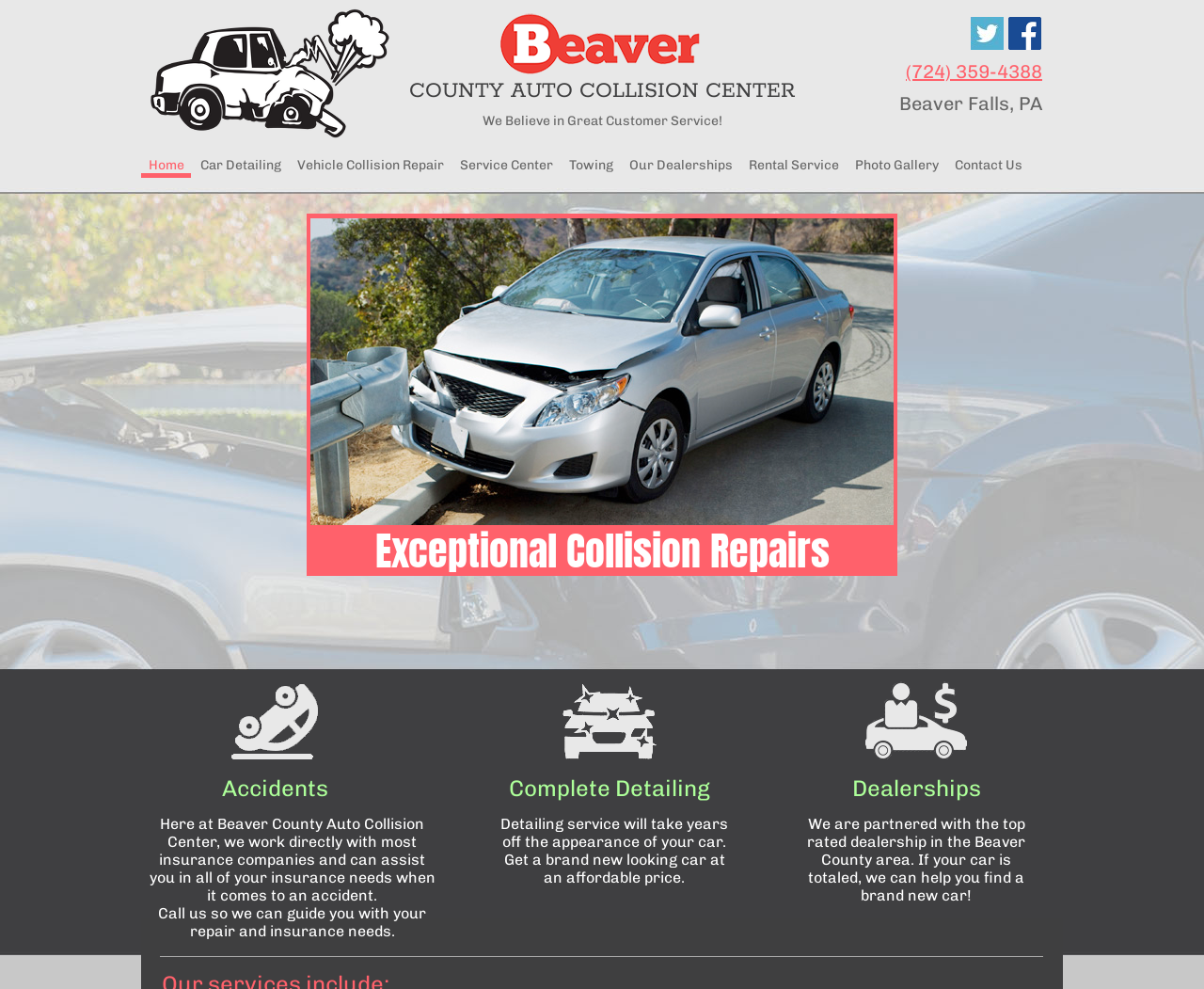Please identify the bounding box coordinates of the element's region that I should click in order to complete the following instruction: "Check the 'Photo Gallery'". The bounding box coordinates consist of four float numbers between 0 and 1, i.e., [left, top, right, bottom].

[0.71, 0.159, 0.78, 0.175]